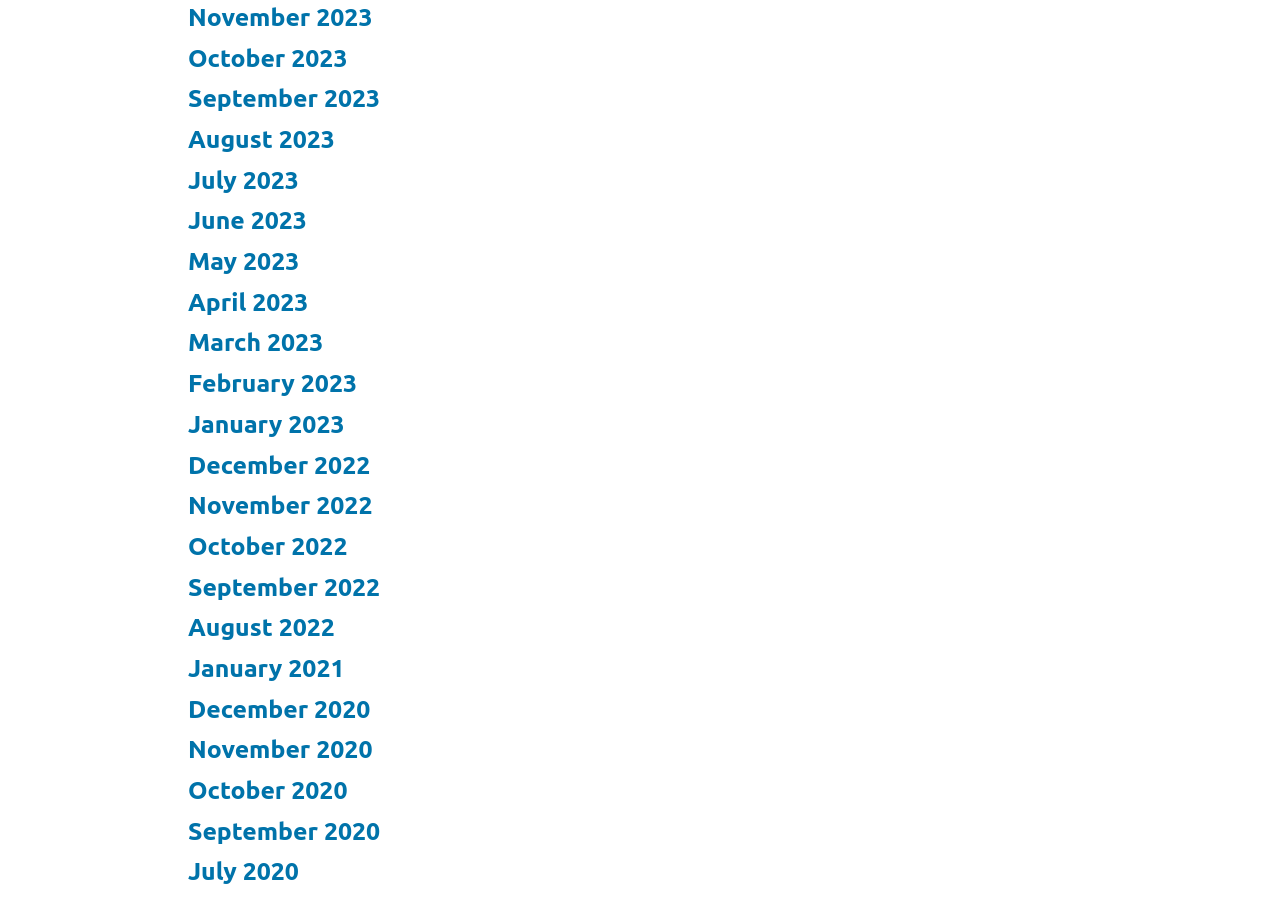Given the element description: "August 2022", predict the bounding box coordinates of this UI element. The coordinates must be four float numbers between 0 and 1, given as [left, top, right, bottom].

[0.147, 0.679, 0.262, 0.71]